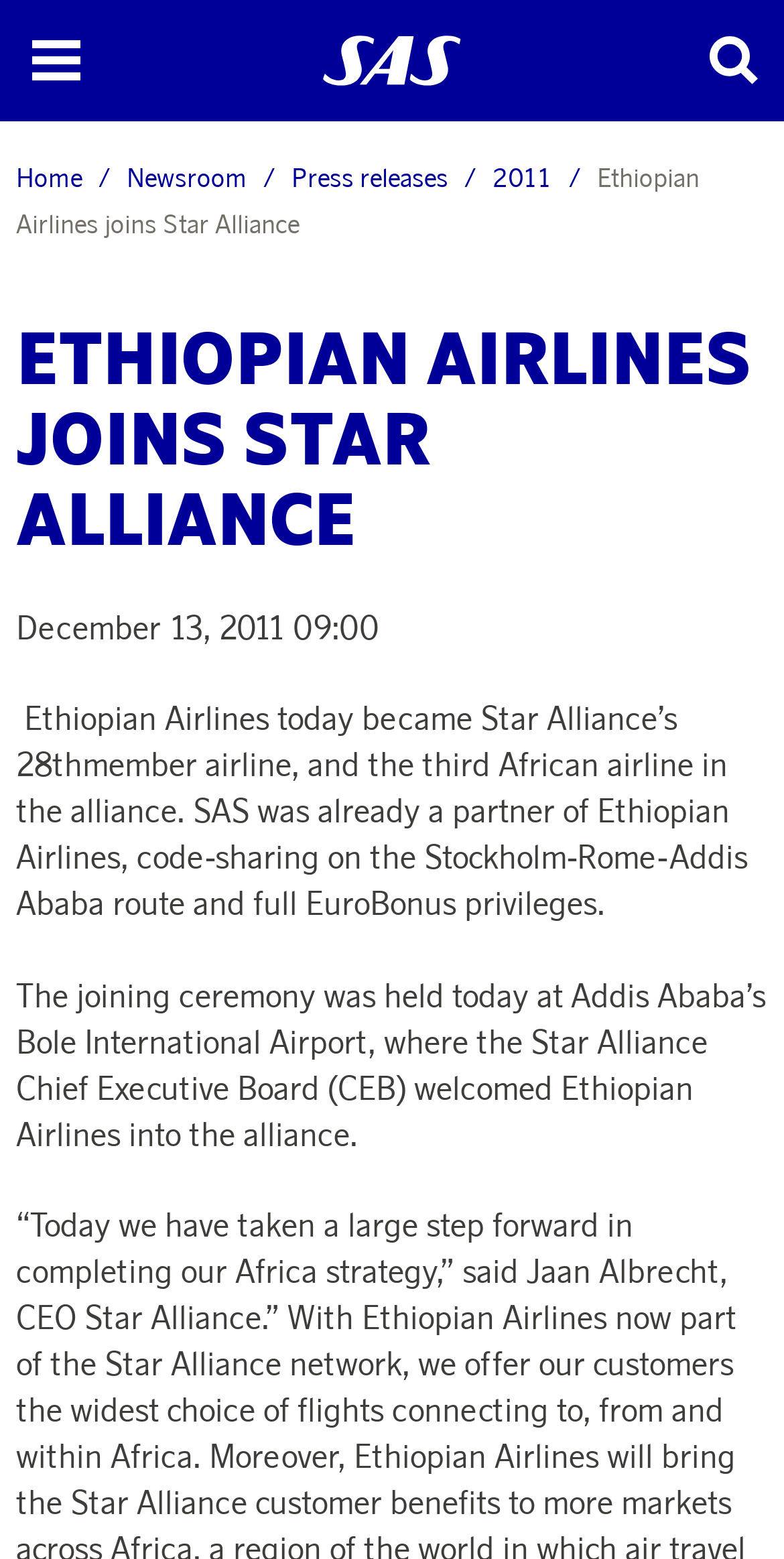What is the location of the joining ceremony?
Offer a detailed and exhaustive answer to the question.

I found the location of the joining ceremony in the text 'The joining ceremony was held today at Addis Ababa’s Bole International Airport...'.